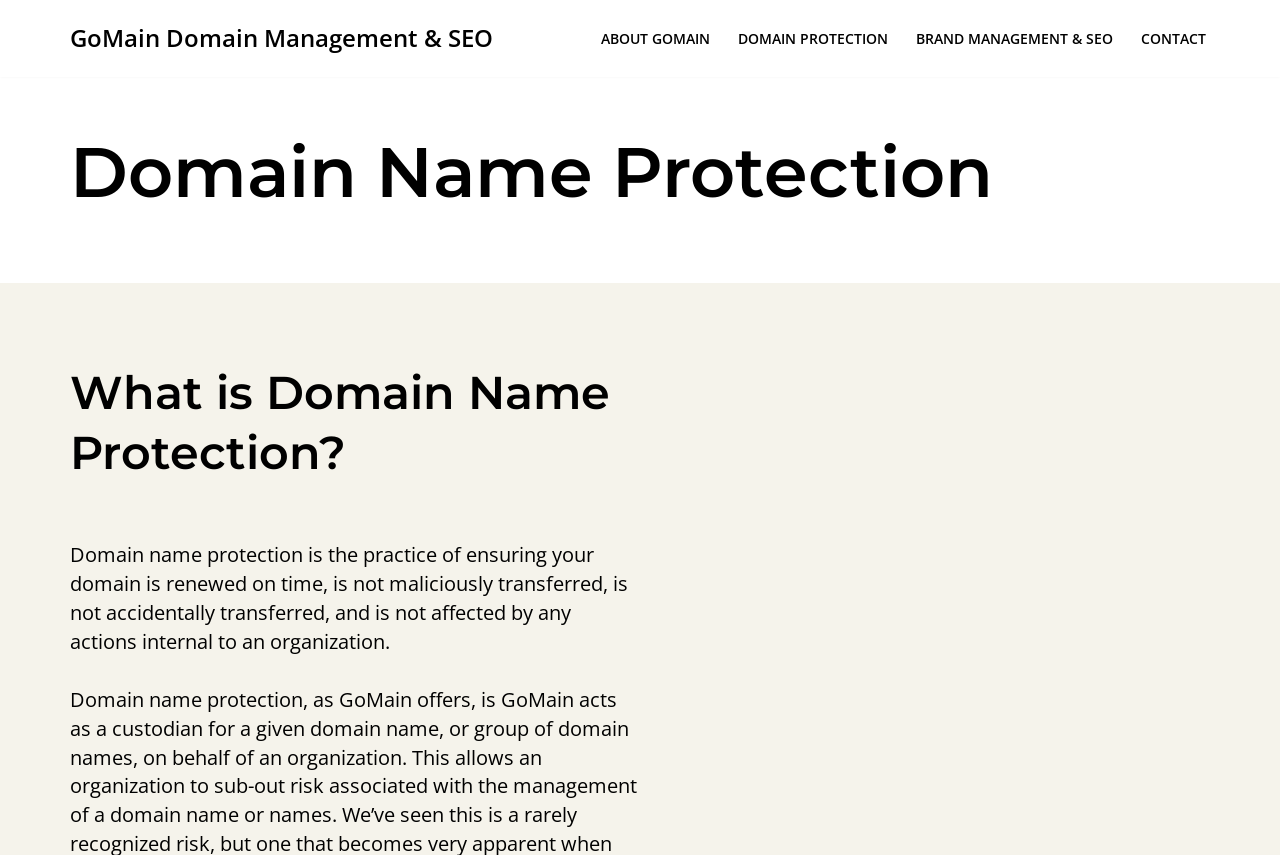Please determine the bounding box coordinates, formatted as (top-left x, top-left y, bottom-right x, bottom-right y), with all values as floating point numbers between 0 and 1. Identify the bounding box of the region described as: About GoMain

[0.47, 0.03, 0.555, 0.06]